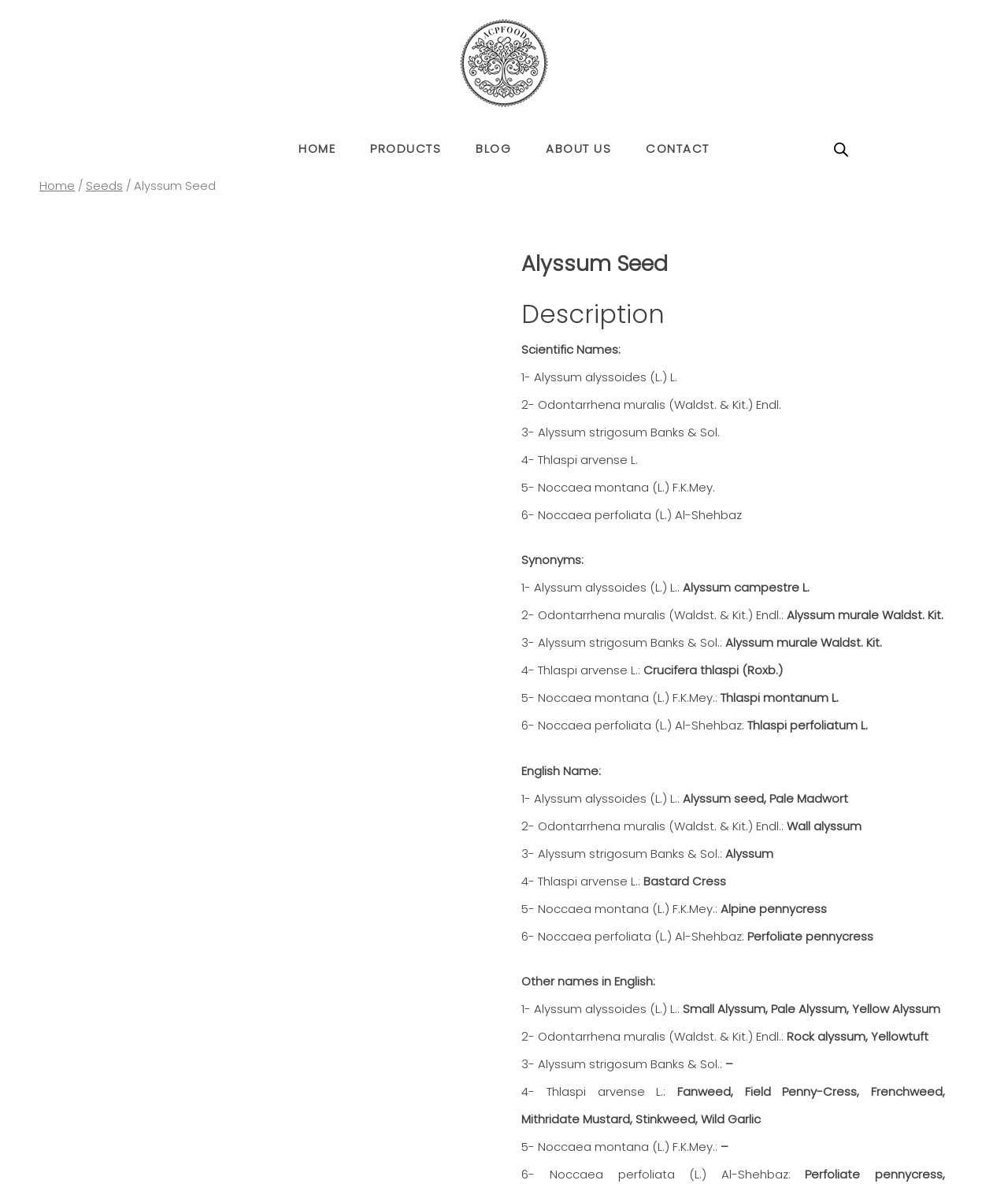How many scientific names are listed for Alyssum seed?
Look at the screenshot and respond with a single word or phrase.

6